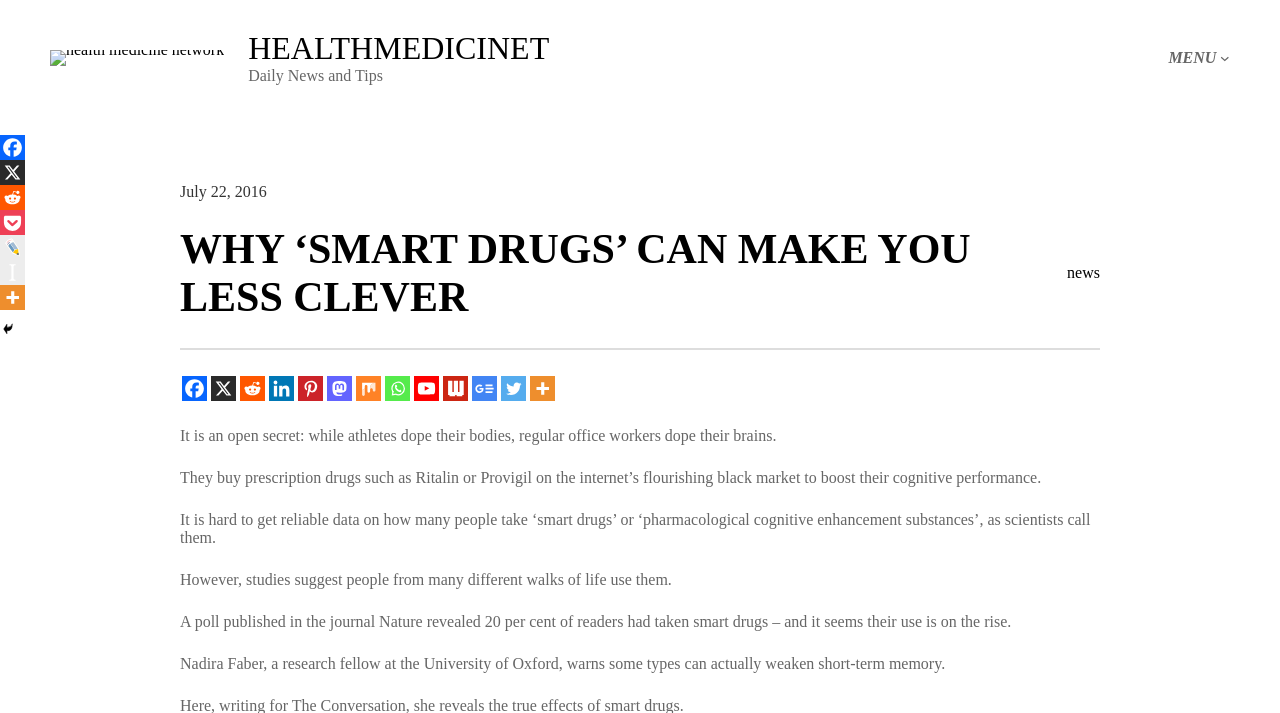Pinpoint the bounding box coordinates of the clickable element to carry out the following instruction: "Click the 'Facebook' link."

[0.142, 0.527, 0.162, 0.562]